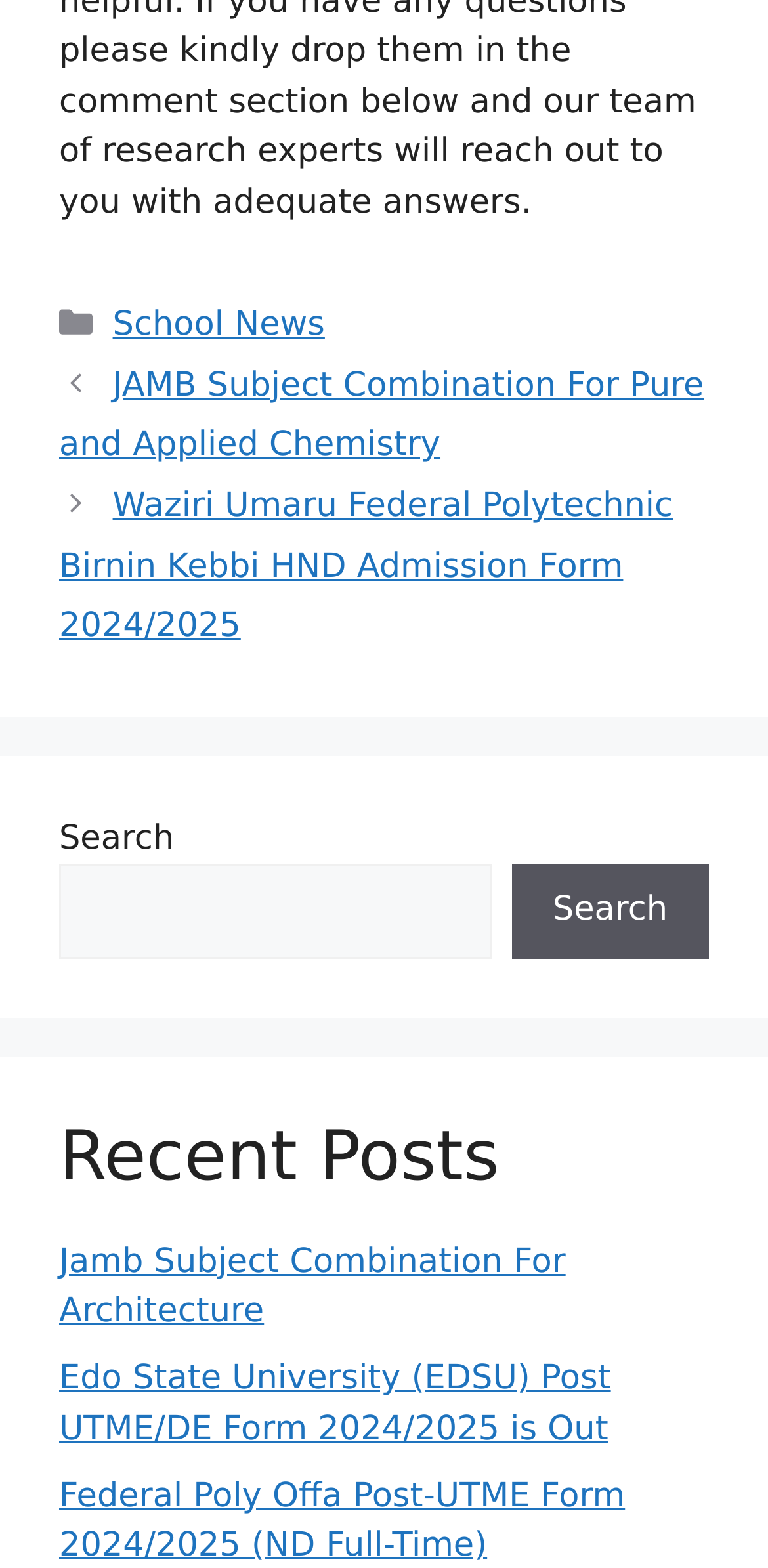Given the element description Jamb Subject Combination For Architecture, predict the bounding box coordinates for the UI element in the webpage screenshot. The format should be (top-left x, top-left y, bottom-right x, bottom-right y), and the values should be between 0 and 1.

[0.077, 0.792, 0.736, 0.849]